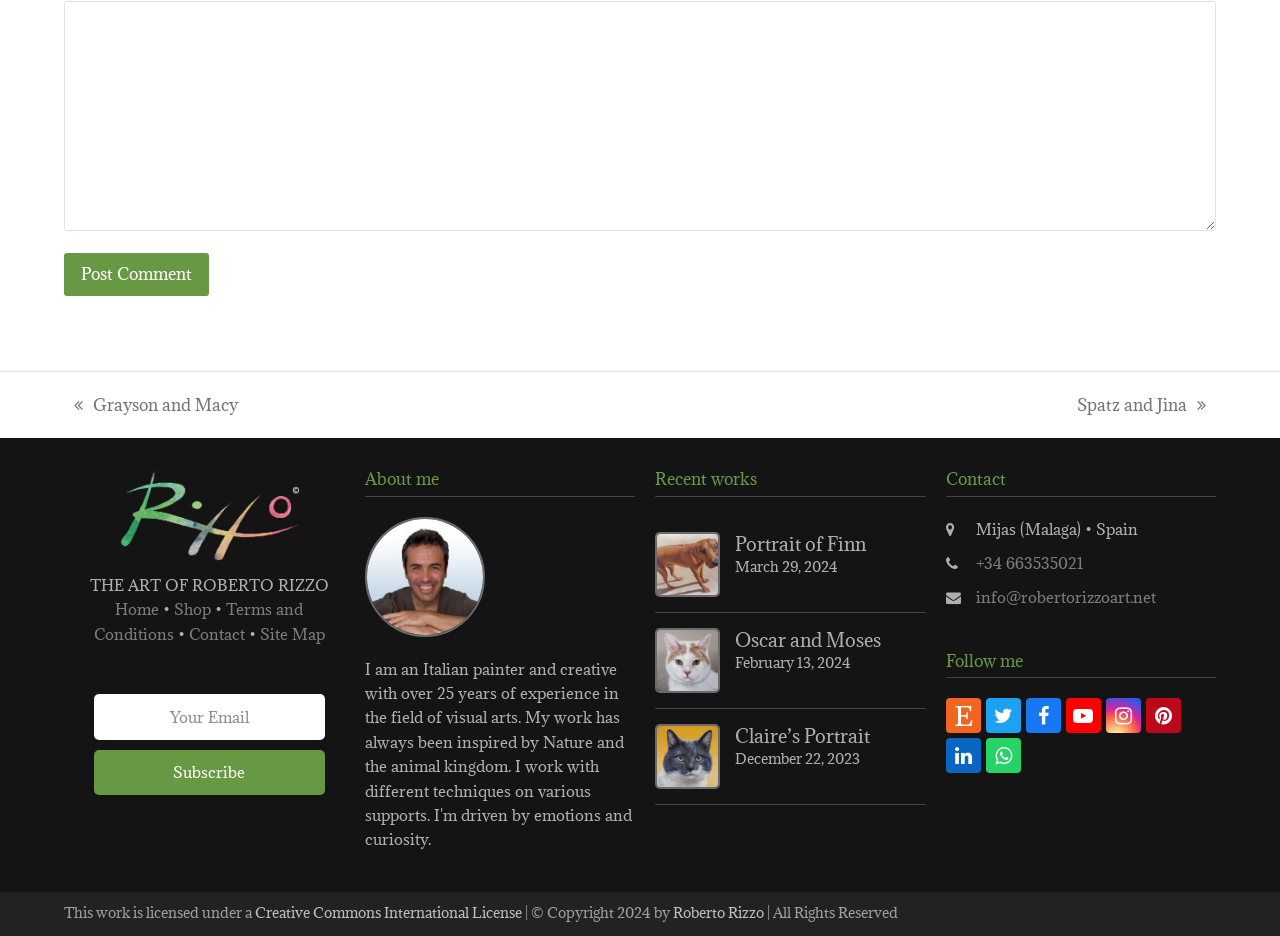Respond to the question below with a concise word or phrase:
What is the purpose of the 'Post Comment' button?

To submit a comment